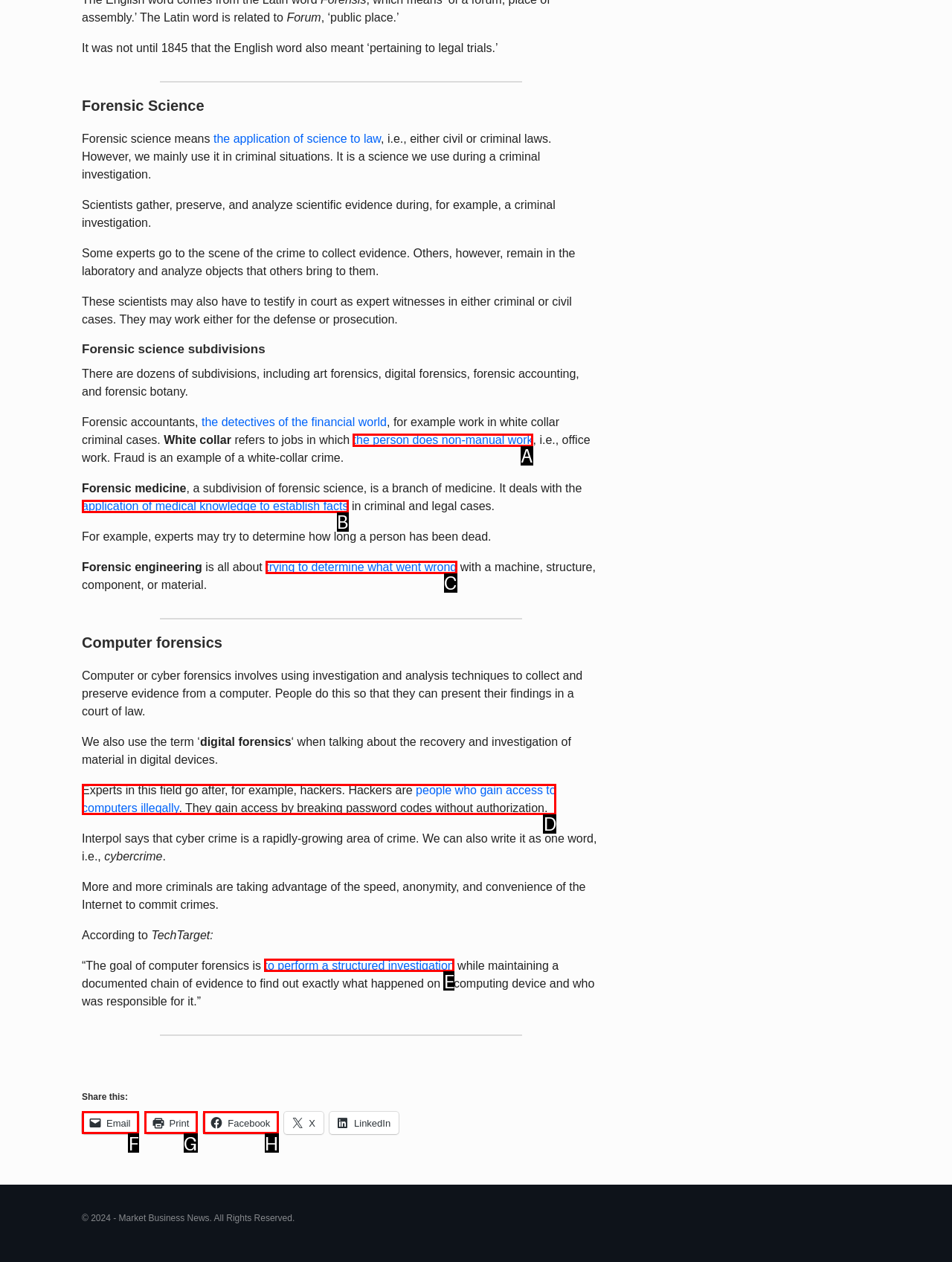Find the correct option to complete this instruction: Click on 'perform a structured investigation'. Reply with the corresponding letter.

E